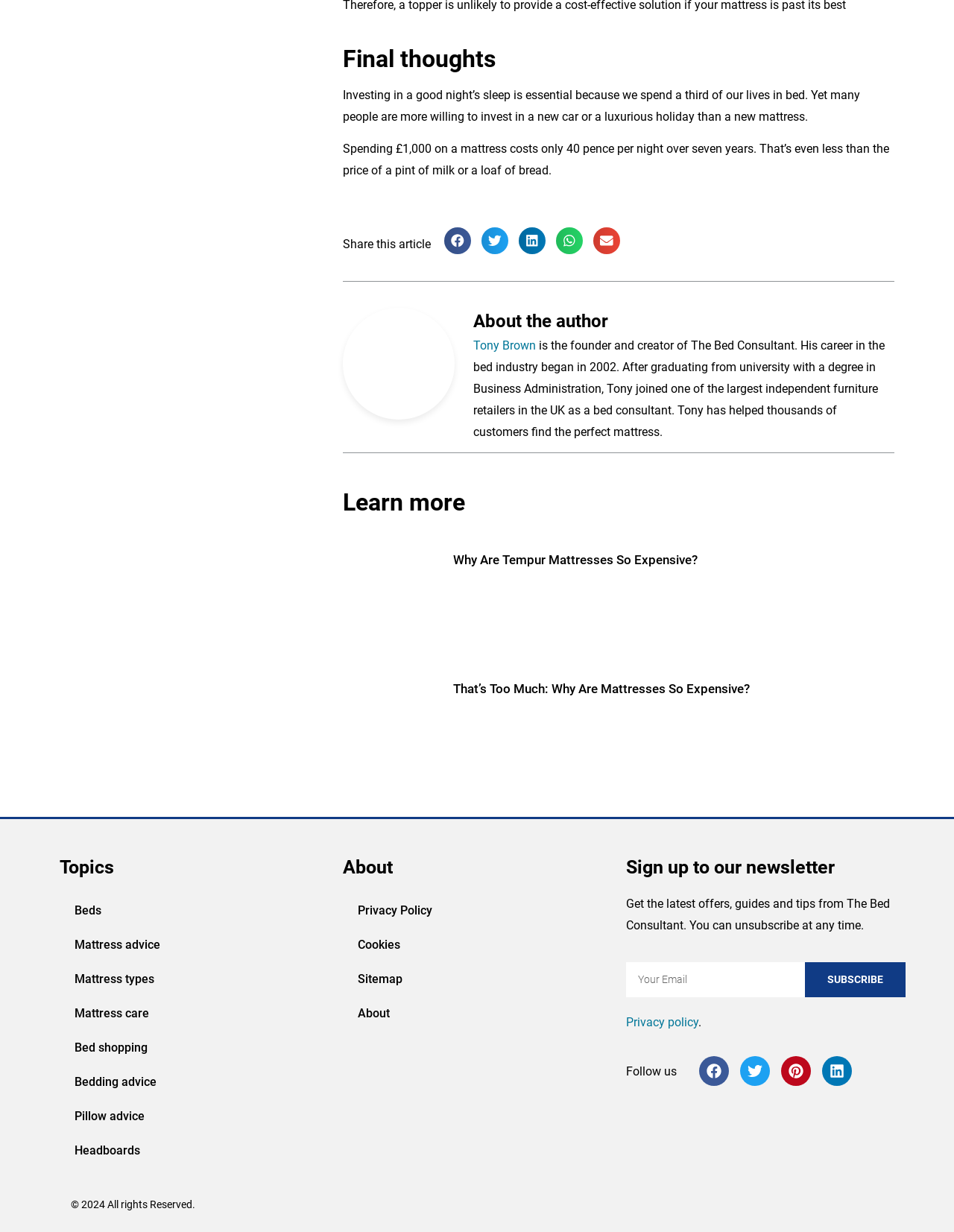What is the purpose of the 'Share this article' section?
Please respond to the question with a detailed and informative answer.

The 'Share this article' section provides buttons to share the article on various social media platforms, including Facebook, Twitter, LinkedIn, and WhatsApp, allowing readers to easily share the article with others.